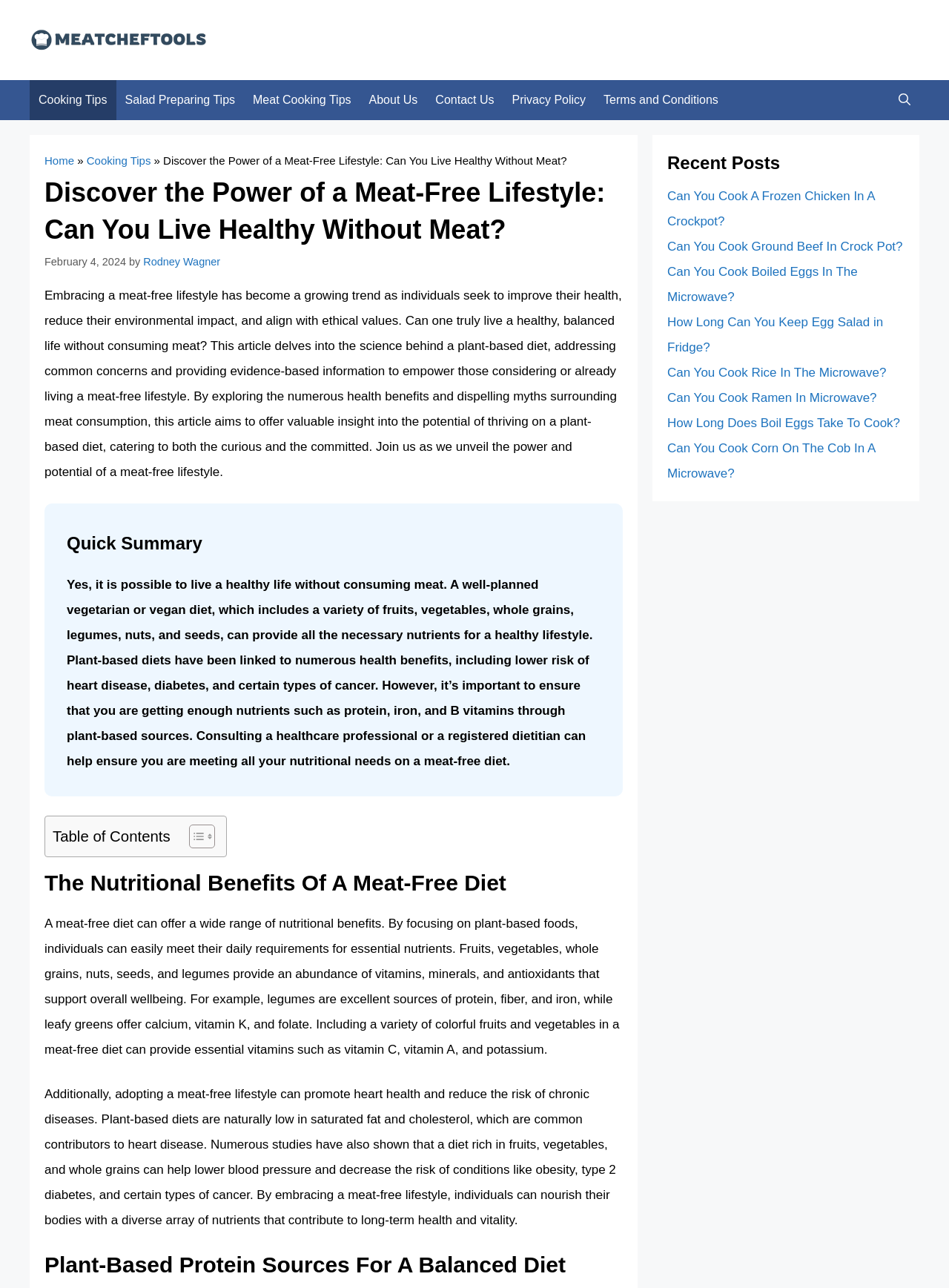What is the purpose of the article?
Look at the screenshot and give a one-word or phrase answer.

To empower individuals considering a meat-free lifestyle